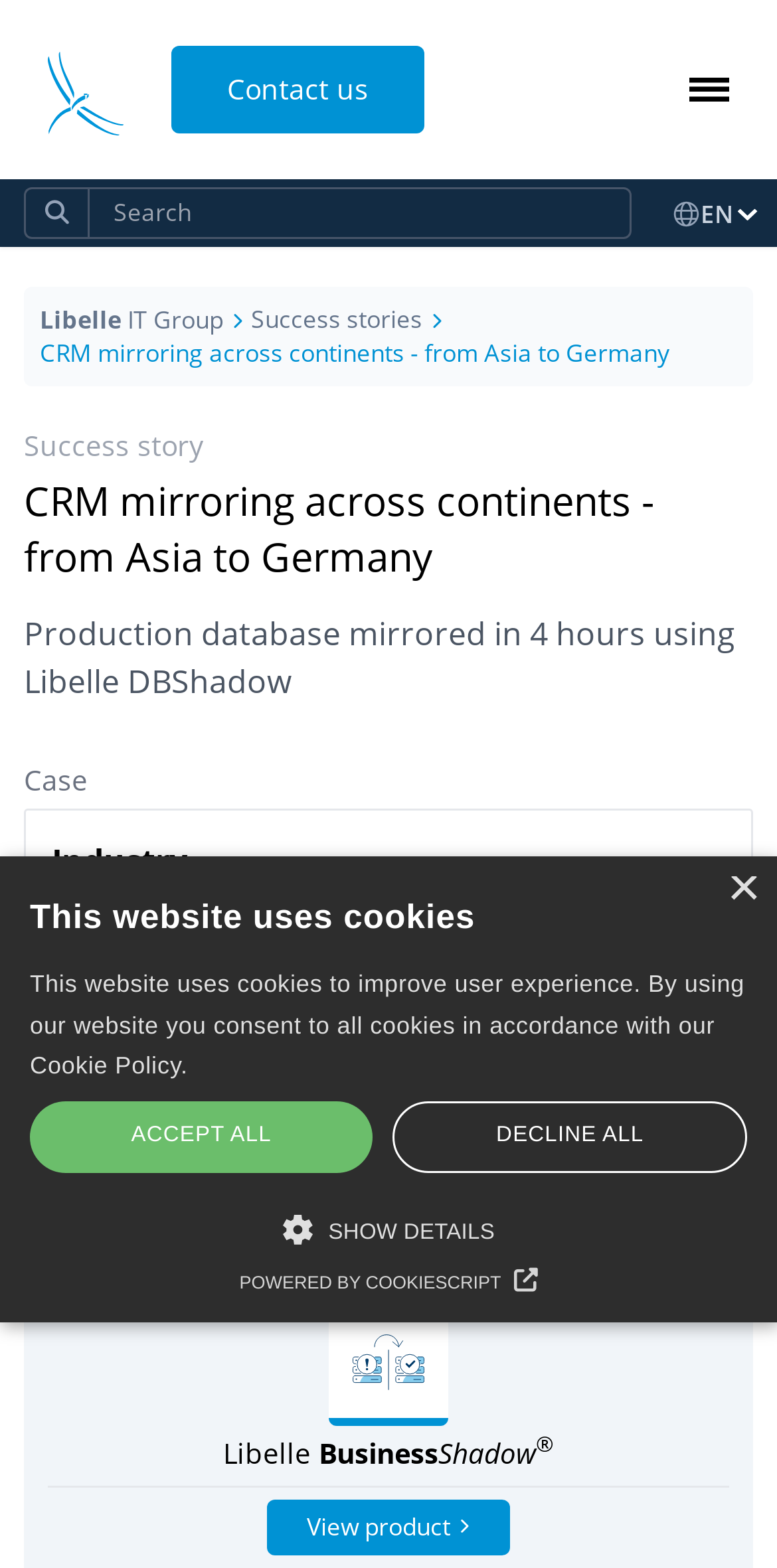Identify and provide the bounding box for the element described by: "value="performance"".

[0.448, 0.799, 0.551, 0.85]